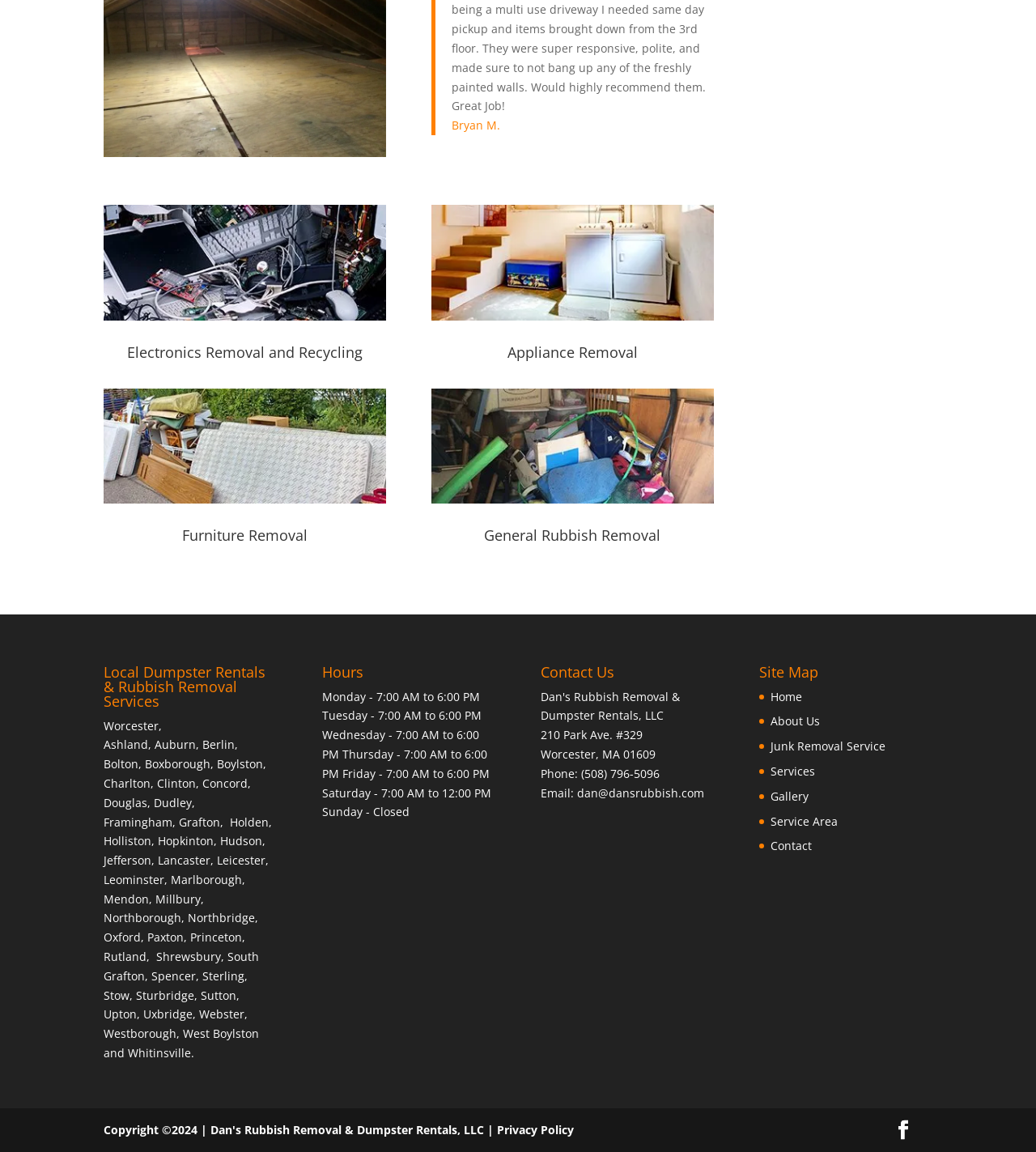Identify the bounding box coordinates for the UI element mentioned here: "210 Park Ave. #329". Provide the coordinates as four float values between 0 and 1, i.e., [left, top, right, bottom].

[0.522, 0.631, 0.62, 0.644]